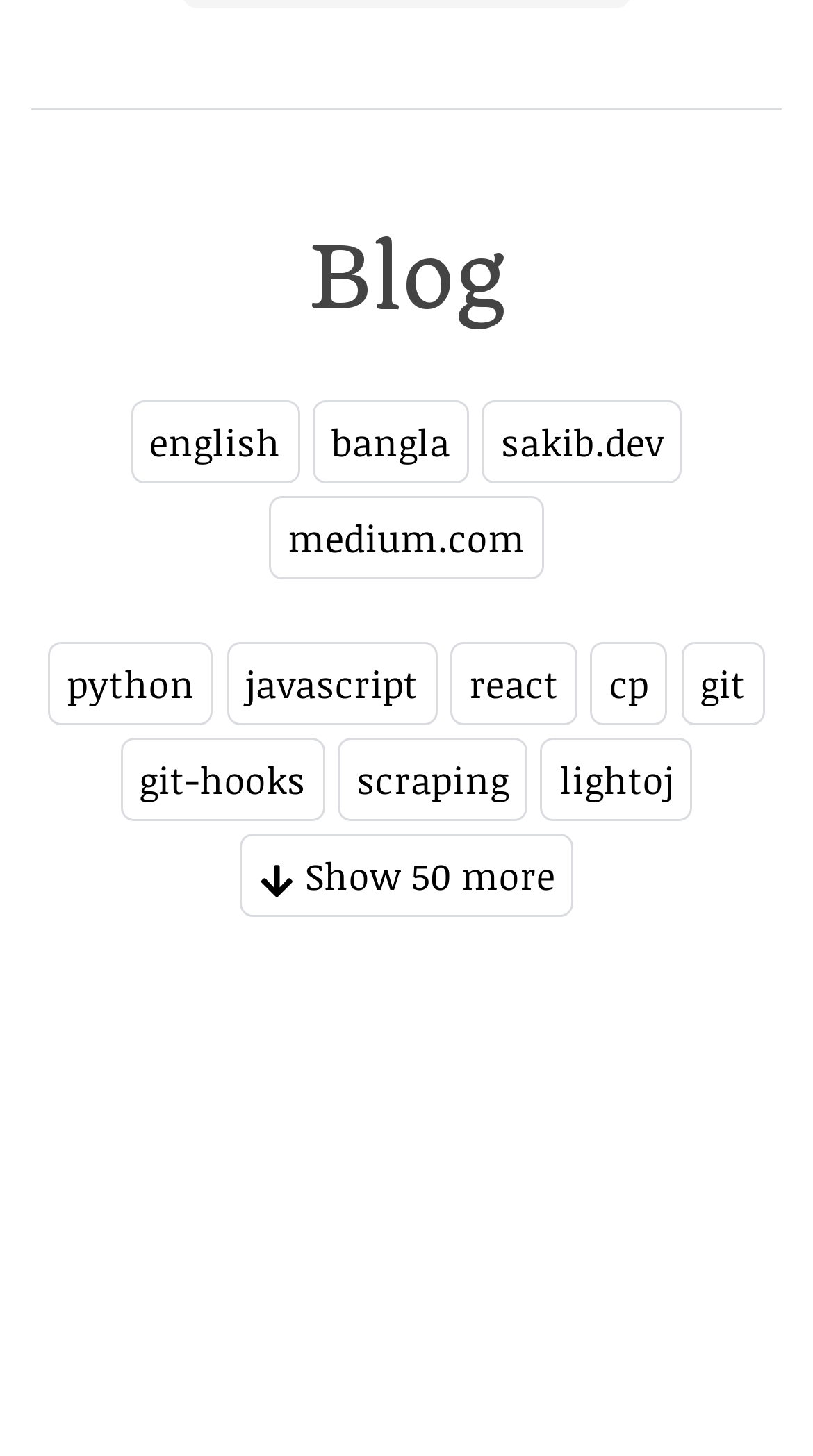Please find the bounding box coordinates of the element that you should click to achieve the following instruction: "Learn about the History of the organization". The coordinates should be presented as four float numbers between 0 and 1: [left, top, right, bottom].

None